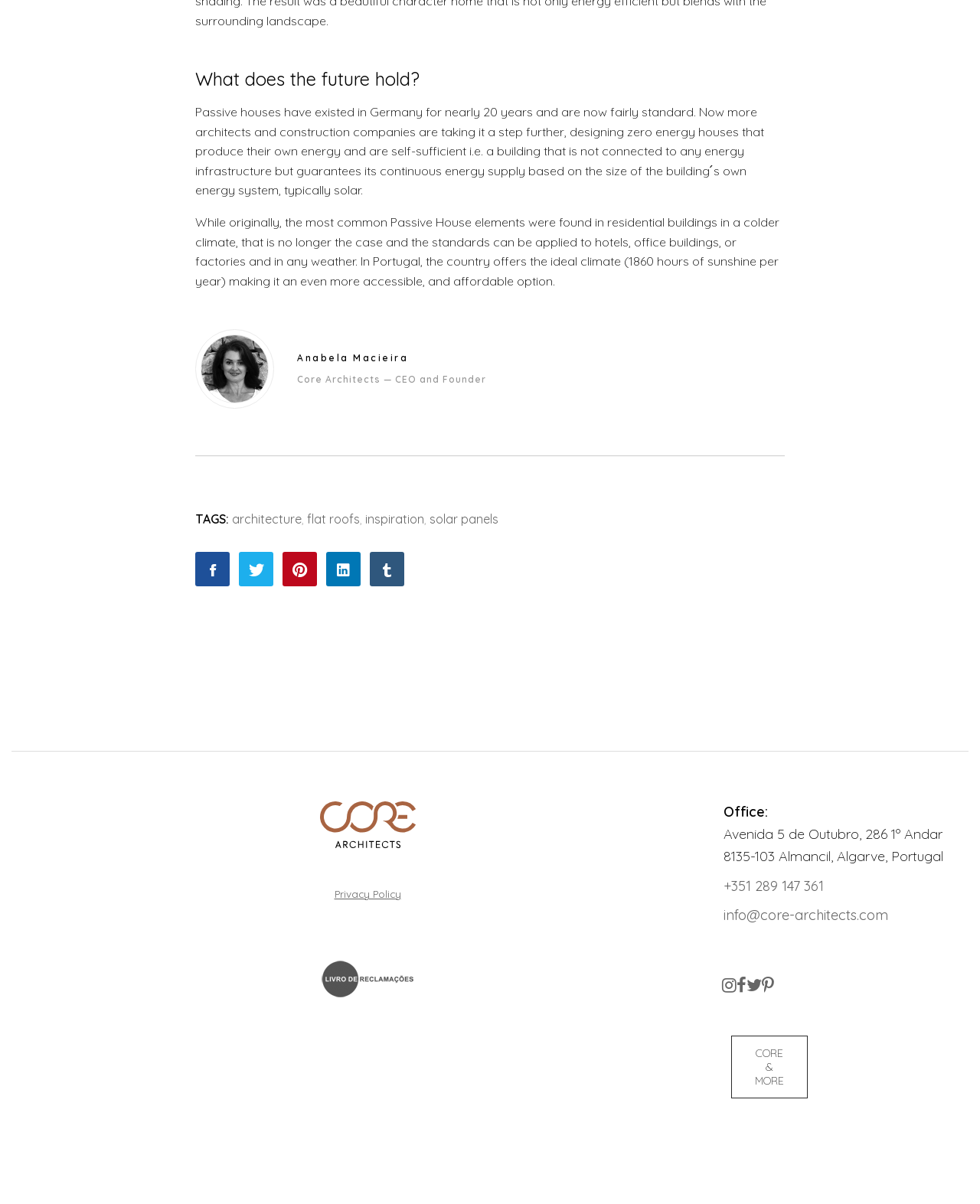Predict the bounding box coordinates for the UI element described as: "Privacy Policy". The coordinates should be four float numbers between 0 and 1, presented as [left, top, right, bottom].

[0.341, 0.737, 0.409, 0.747]